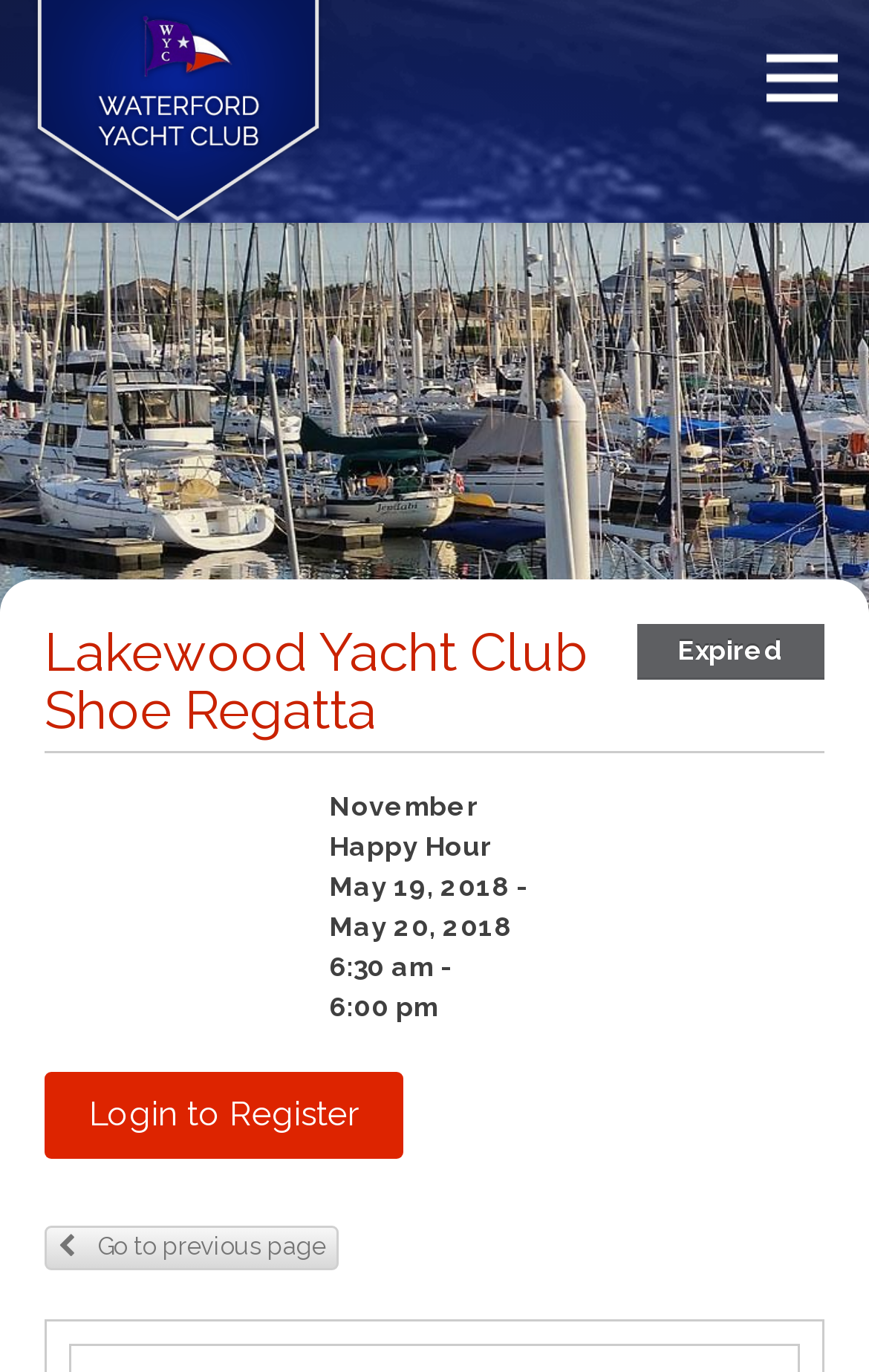Please extract the webpage's main title and generate its text content.

Waterford Yacht Club